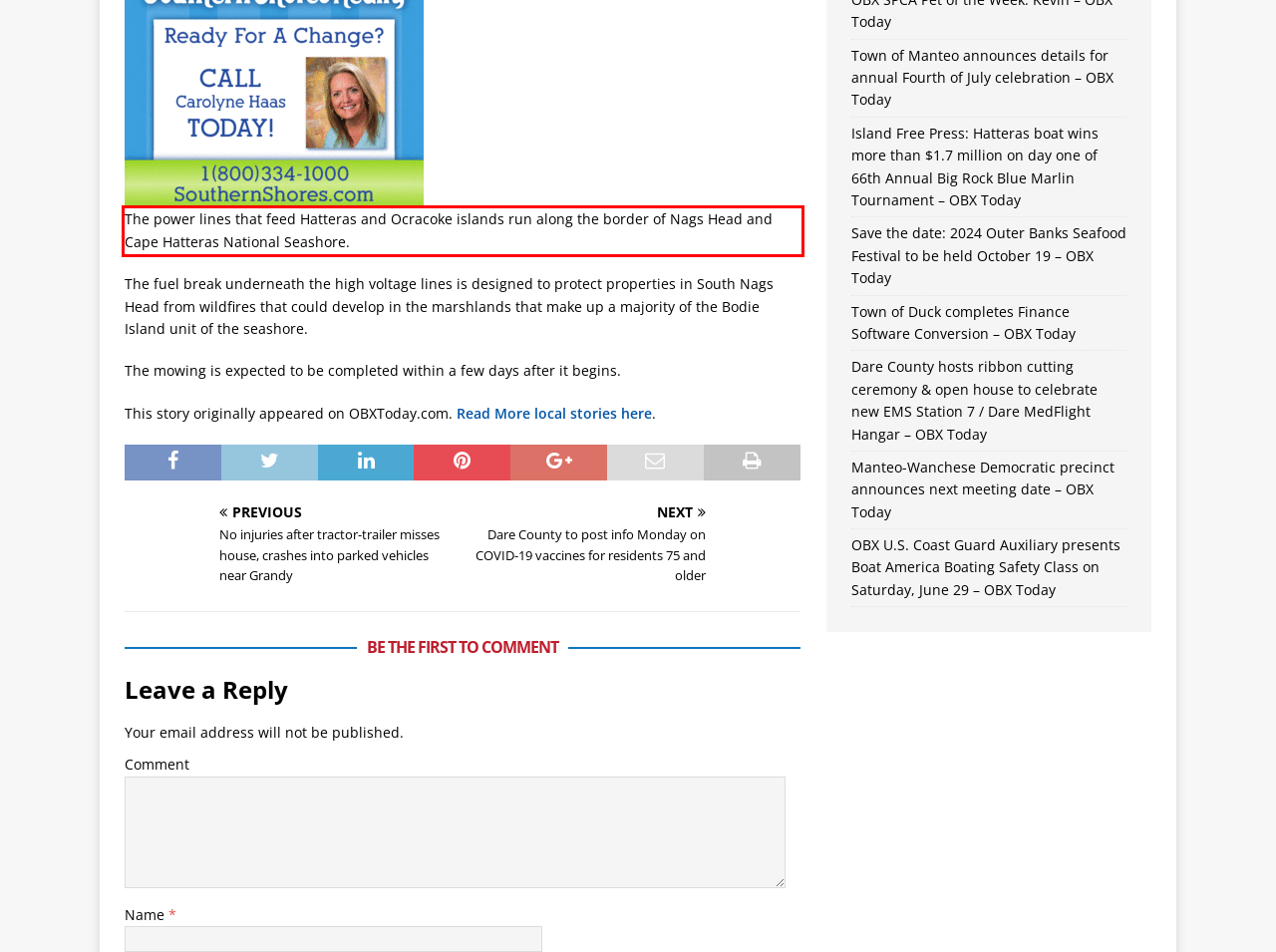From the provided screenshot, extract the text content that is enclosed within the red bounding box.

The power lines that feed Hatteras and Ocracoke islands run along the border of Nags Head and Cape Hatteras National Seashore.